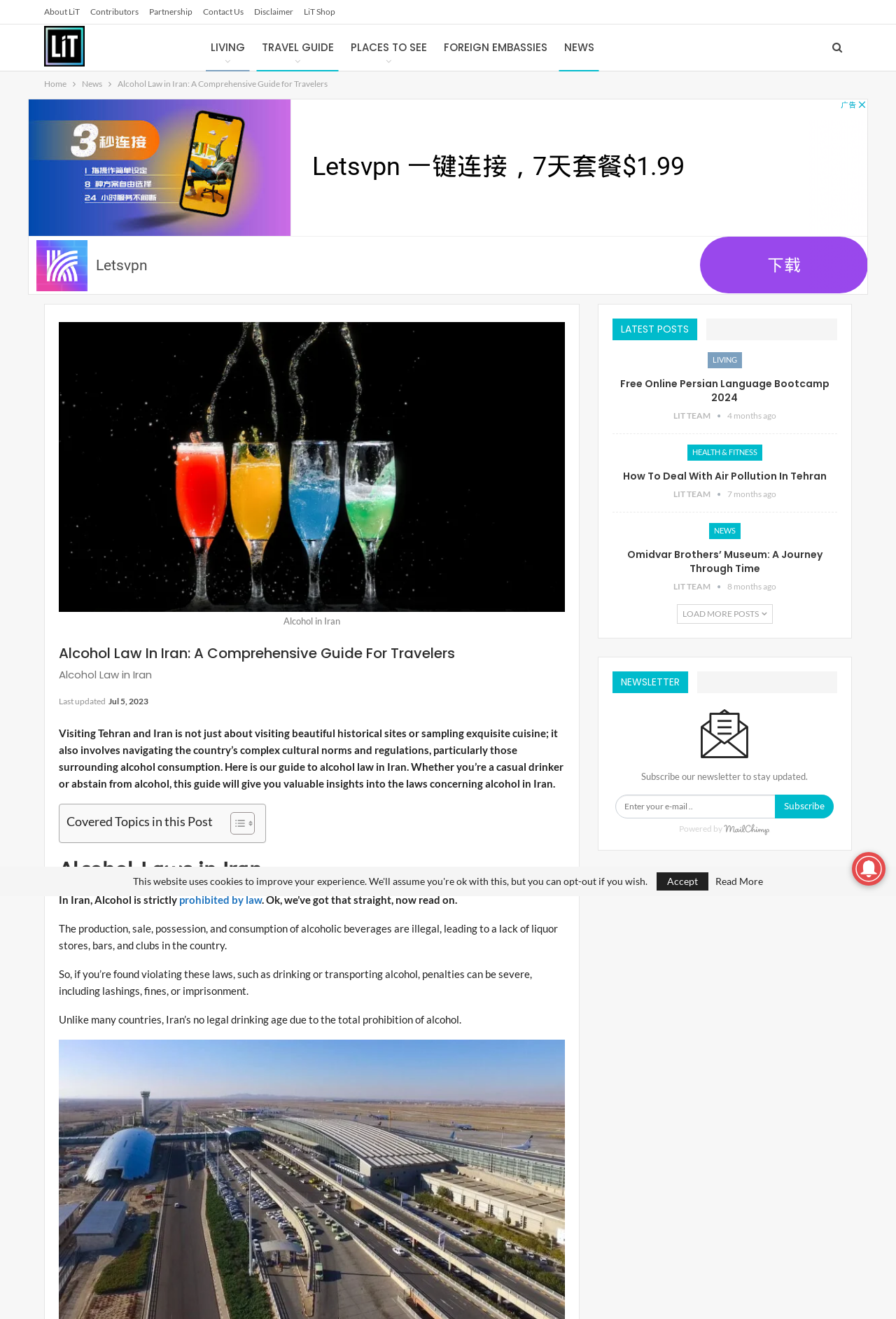Is alcohol consumption legal in Iran?
Please provide a comprehensive and detailed answer to the question.

According to the webpage, the production, sale, possession, and consumption of alcoholic beverages are illegal in Iran, and penalties can be severe for violating these laws.